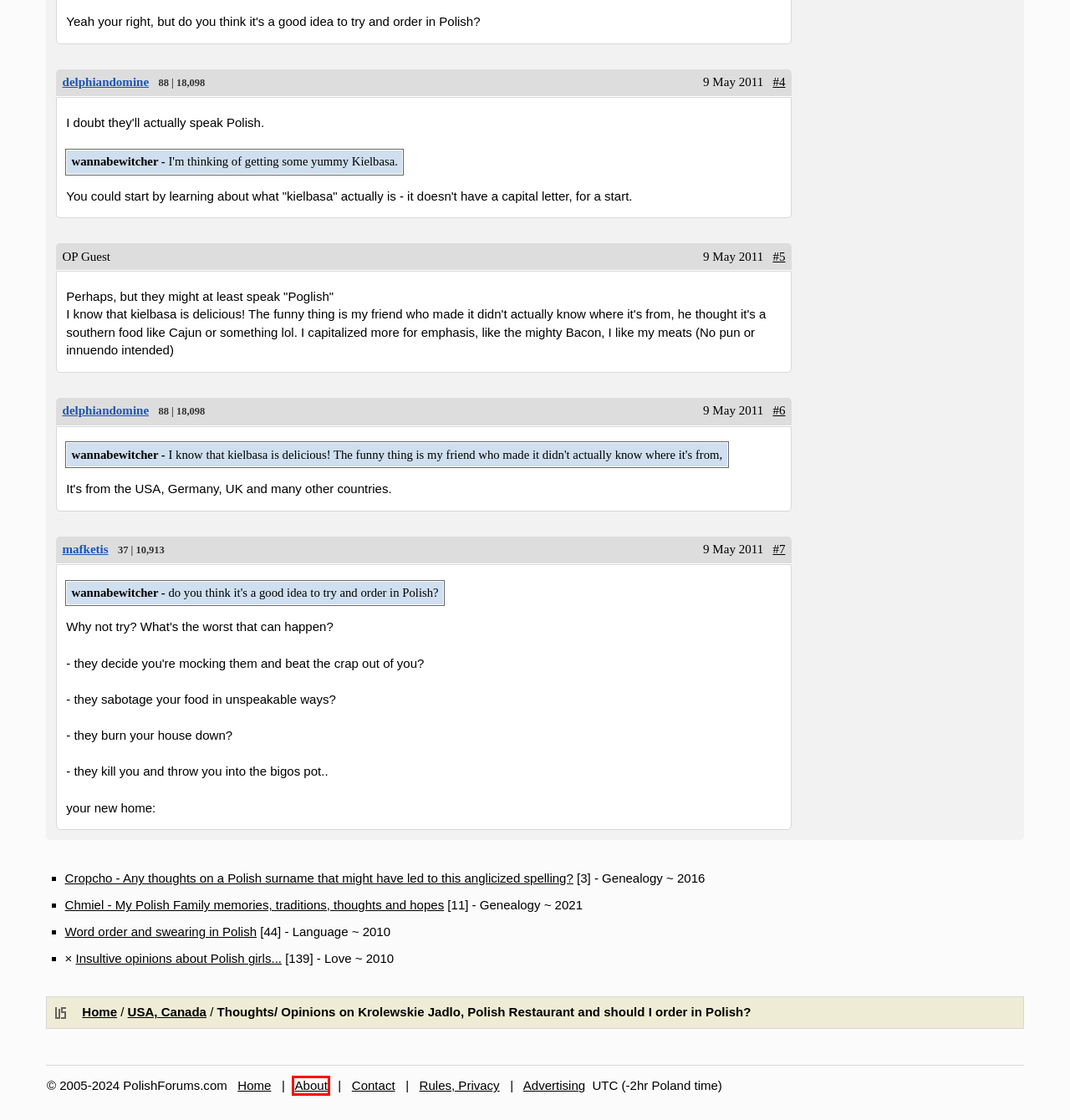Examine the screenshot of a webpage with a red bounding box around a specific UI element. Identify which webpage description best matches the new webpage that appears after clicking the element in the red bounding box. Here are the candidates:
A. Insultive opinions about Polish girls...
B. Contact Us
C. About Us
D. delphiandomine - Profile
E. Word order and swearing in Polish
F. Cropcho - Any thoughts on a Polish surname that might have led to this anglicized spelling?
G. Chmiel - My Polish Family memories, traditions, thoughts and hopes
H. Privacy Policy, Terms of Service, Code of Conduct, and Disclaimer

C